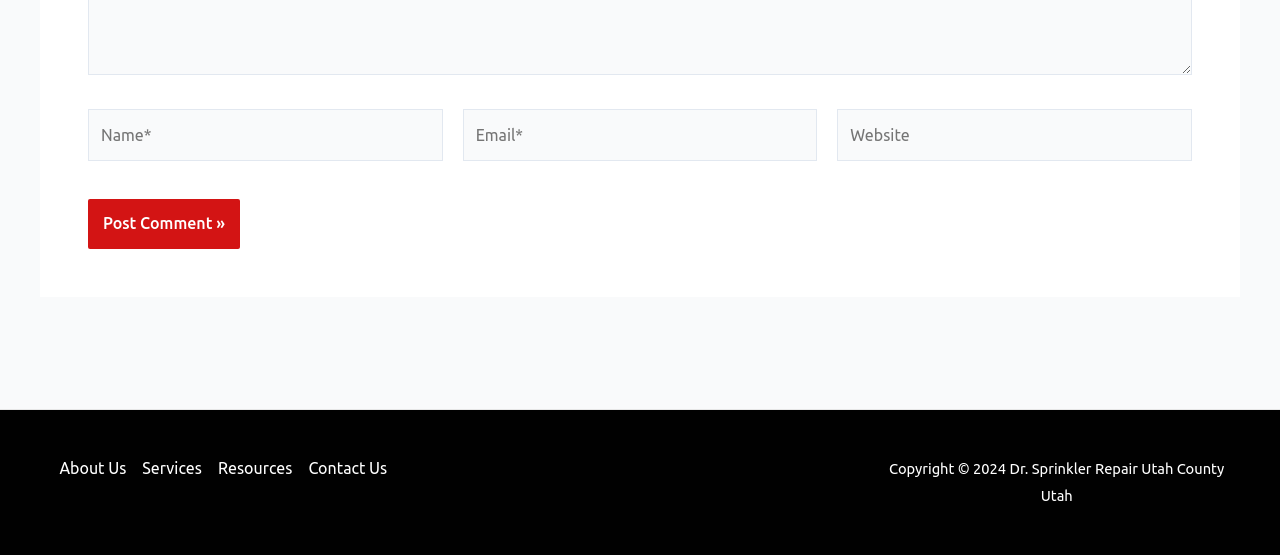Provide your answer in a single word or phrase: 
How many menu toggle options are available in the site navigation?

3